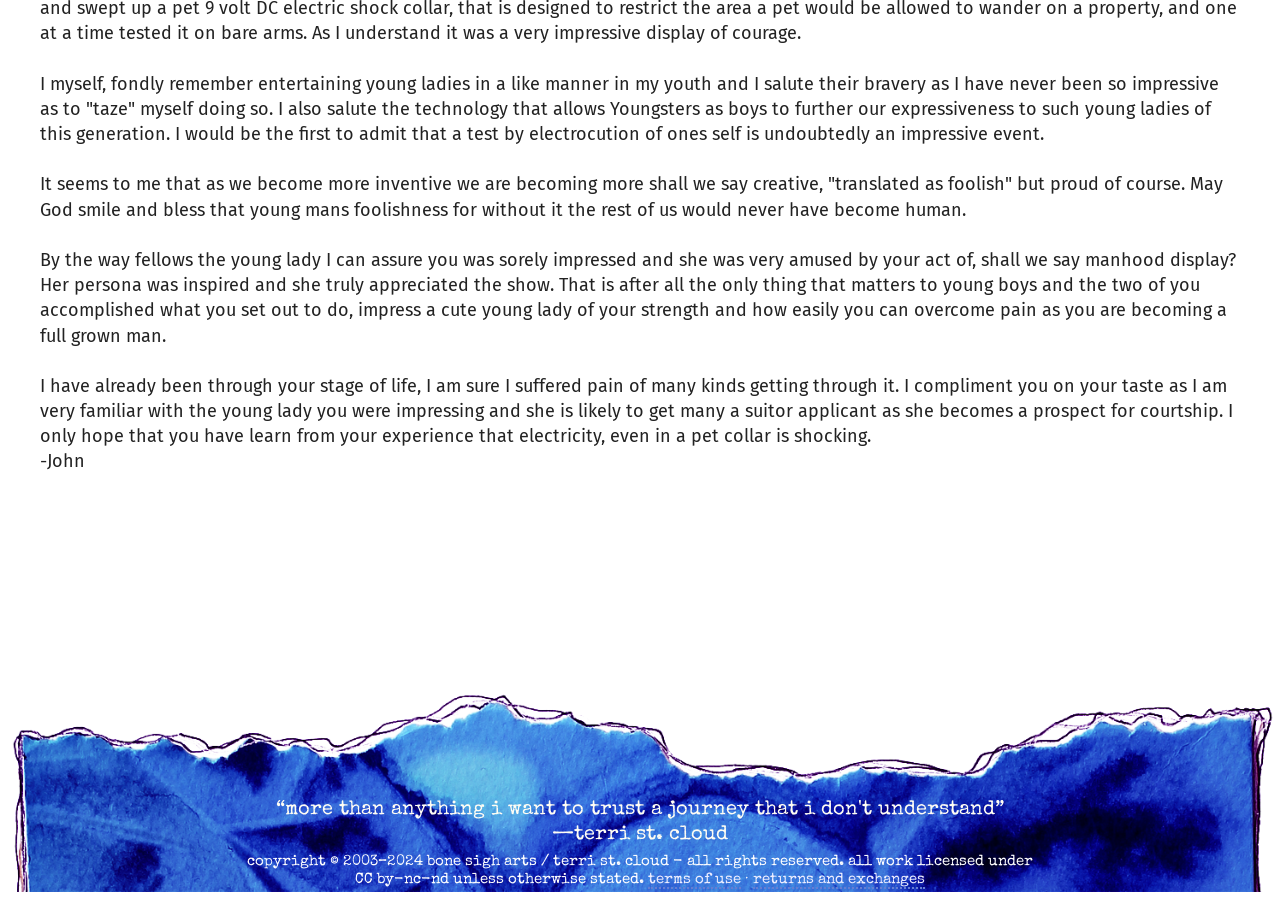Refer to the image and provide a thorough answer to this question:
What is the name of the website or organization?

The name of the website or organization is mentioned at the bottom of the webpage, where it says 'copyright © 2003–2024 bone sigh arts / terri st. cloud - all rights reserved.' This suggests that Bone Sigh Arts is the name of the website or organization that owns the content on the webpage.